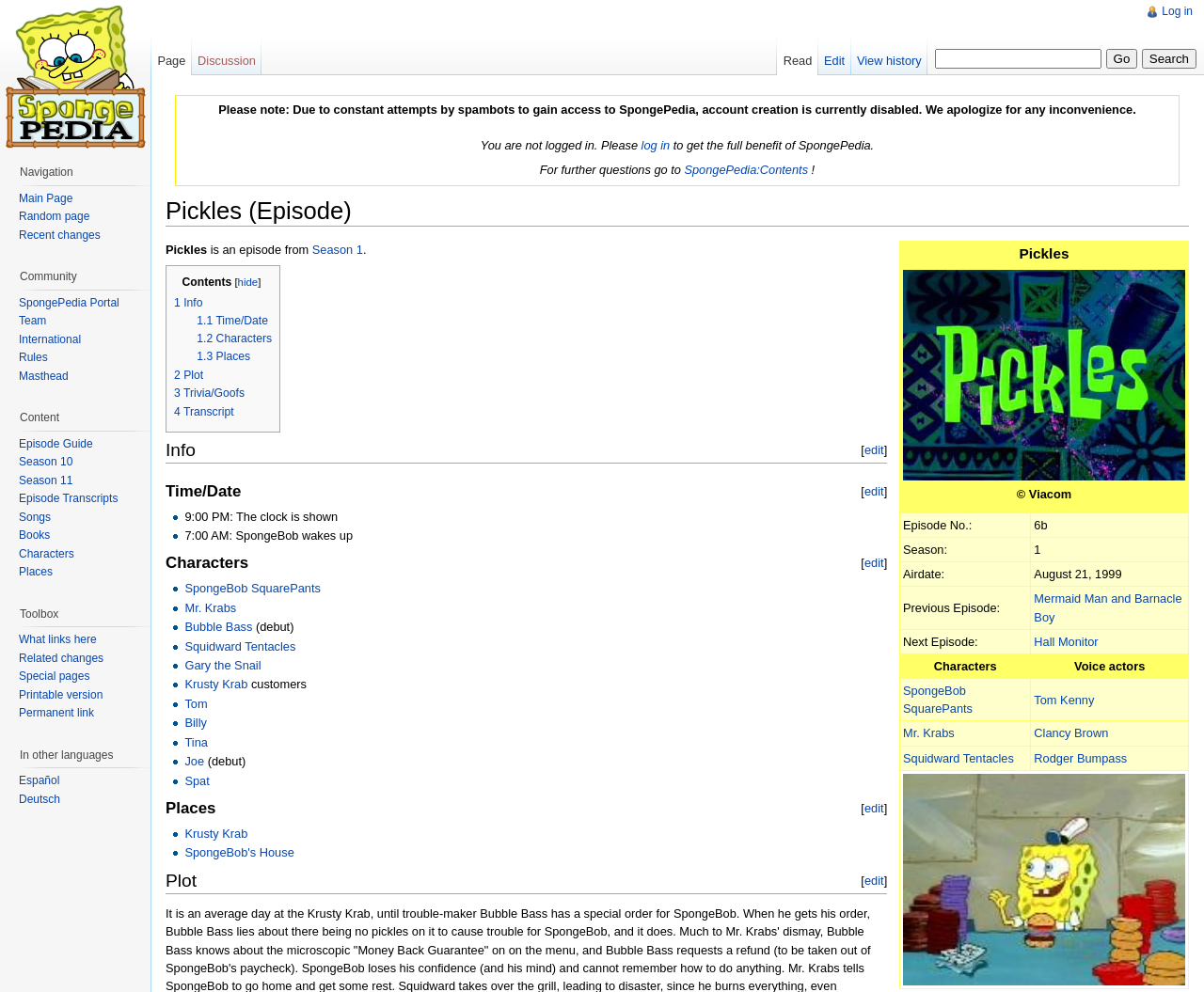Can you find the bounding box coordinates of the area I should click to execute the following instruction: "go to SpongePedia:Contents"?

[0.568, 0.164, 0.671, 0.178]